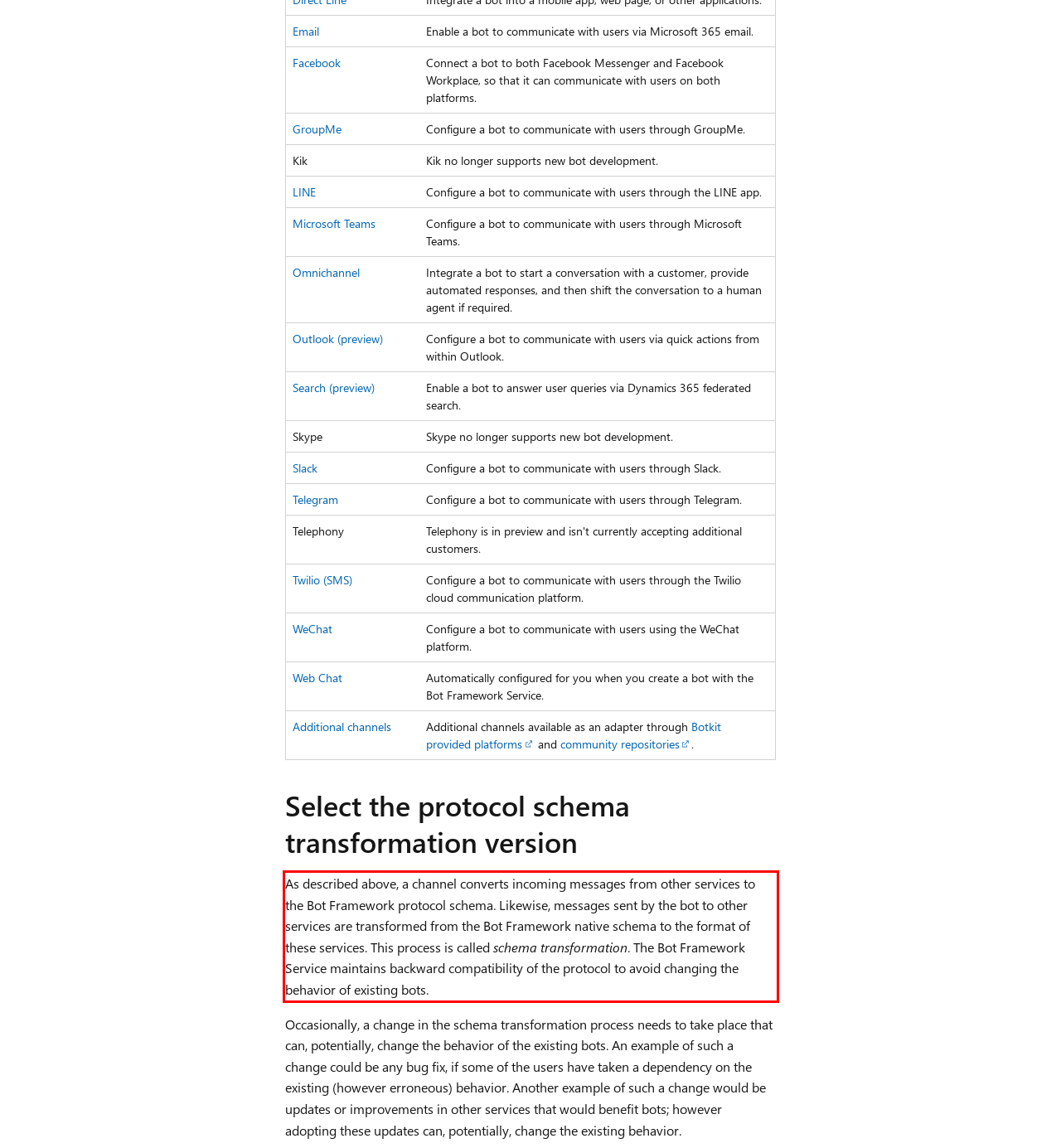Identify the text inside the red bounding box on the provided webpage screenshot by performing OCR.

As described above, a channel converts incoming messages from other services to the Bot Framework protocol schema. Likewise, messages sent by the bot to other services are transformed from the Bot Framework native schema to the format of these services. This process is called schema transformation. The Bot Framework Service maintains backward compatibility of the protocol to avoid changing the behavior of existing bots.